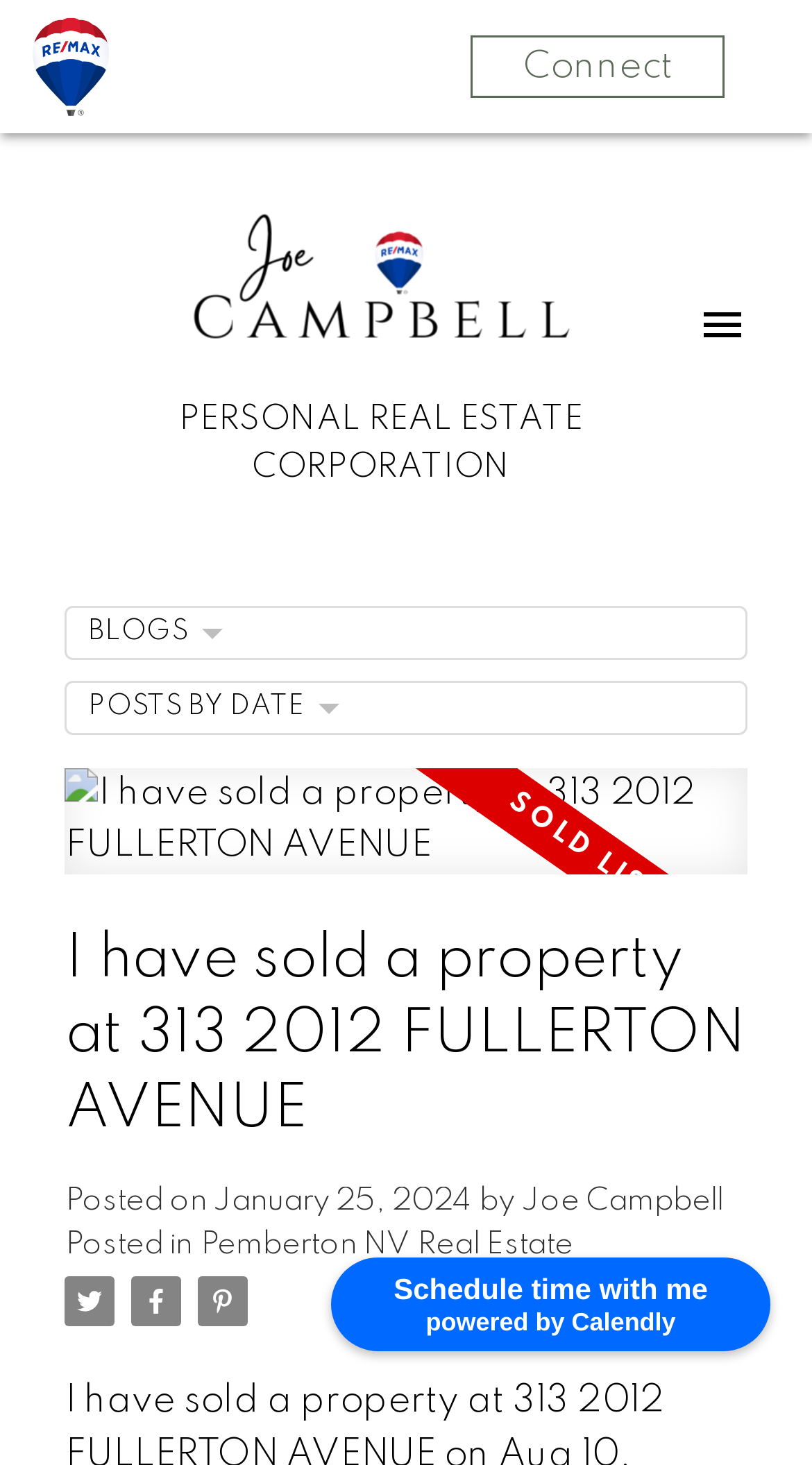Identify the main heading from the webpage and provide its text content.

I have sold a property at 313 2012 FULLERTON AVENUE